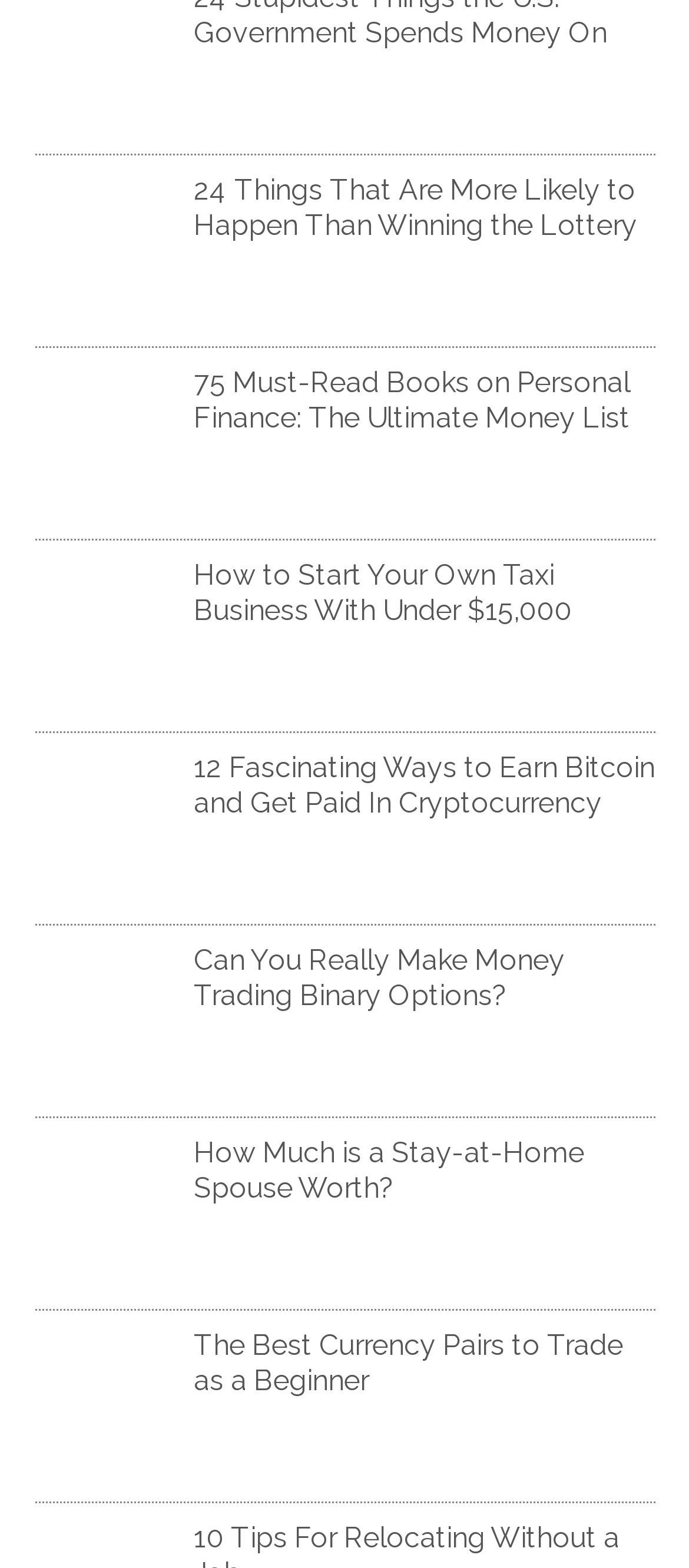Please answer the following query using a single word or phrase: 
How many links are on this webpage?

10